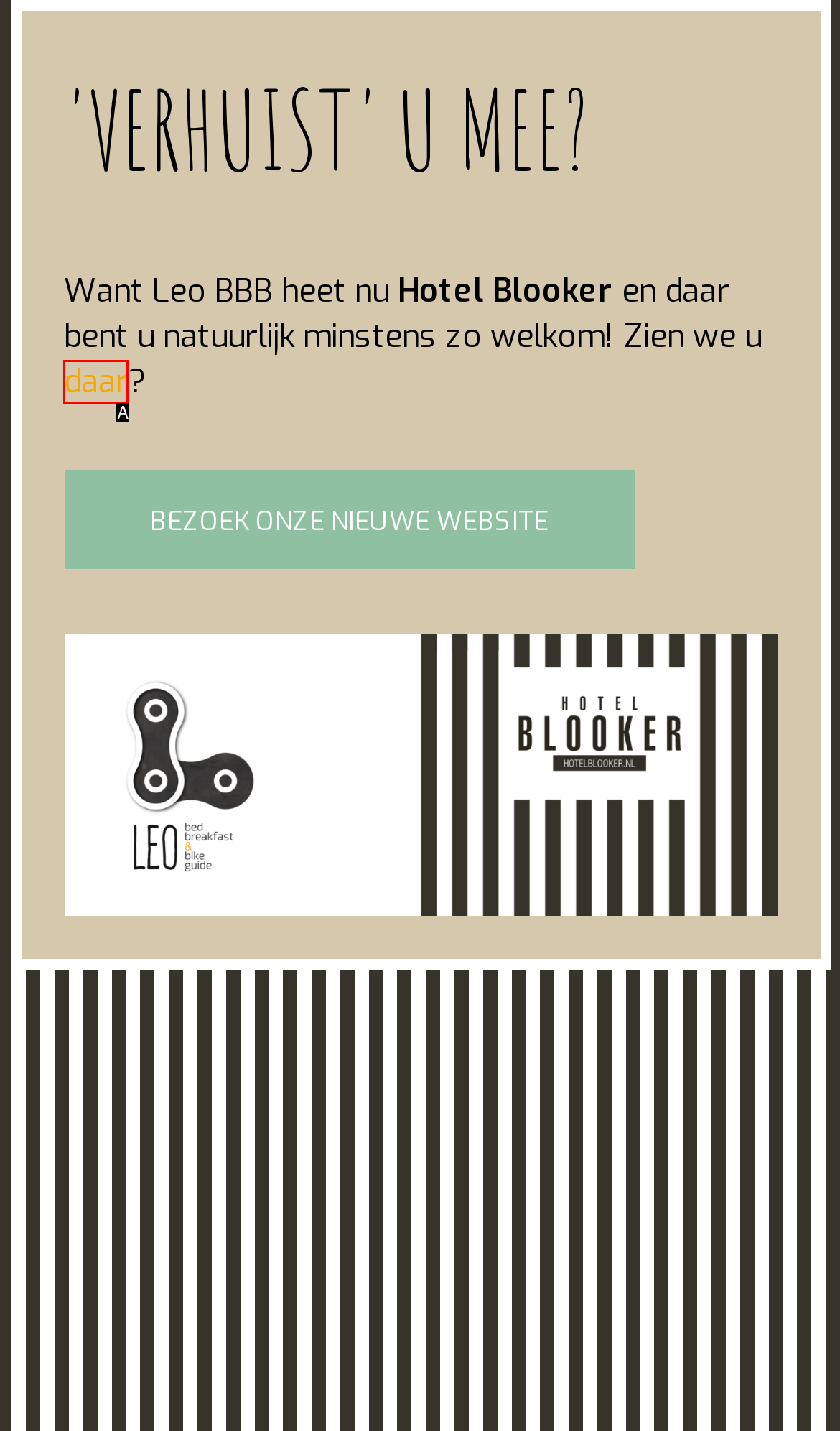Find the option that best fits the description: IVIR. Answer with the letter of the option.

None